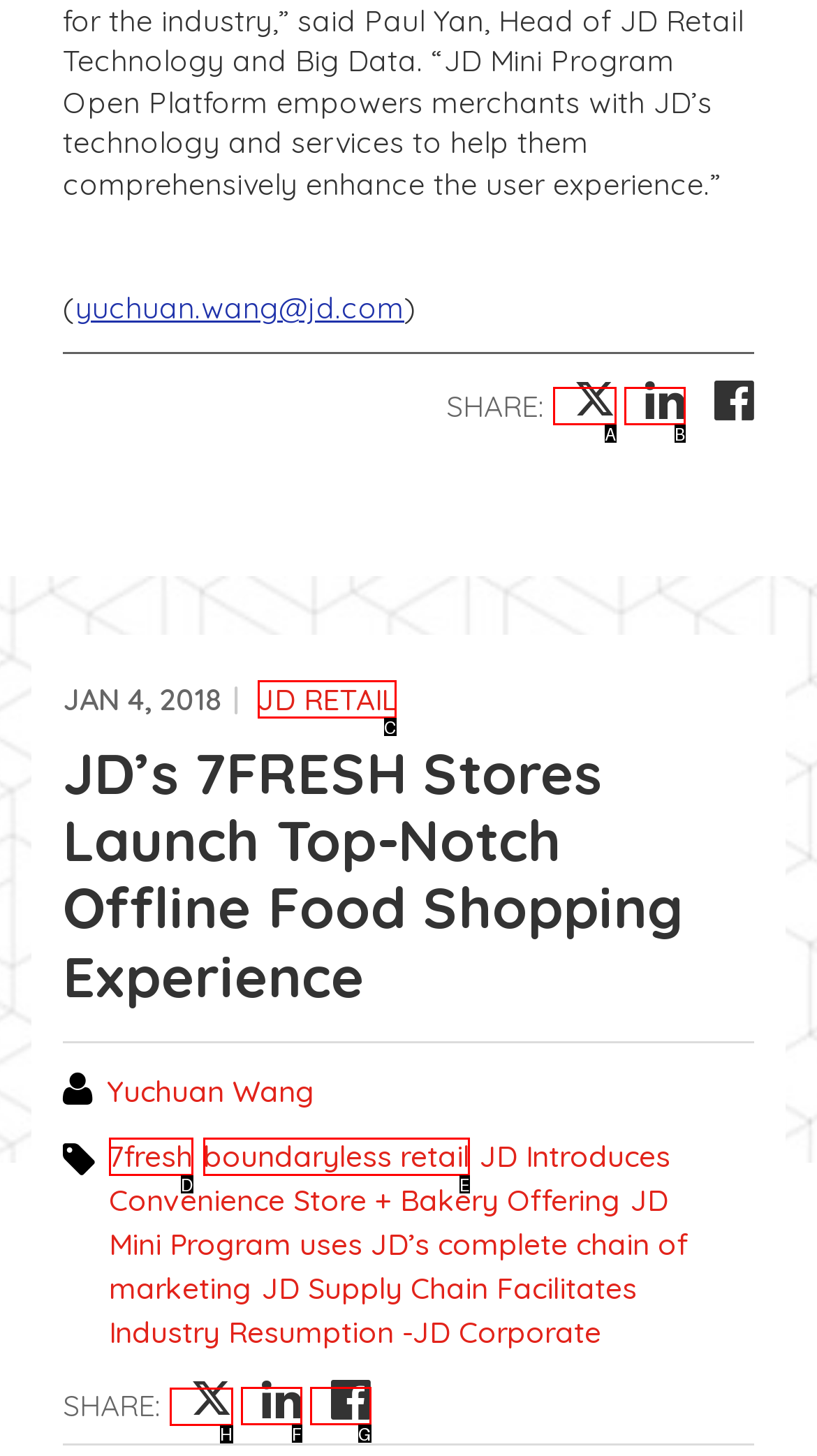Tell me the letter of the UI element I should click to accomplish the task: Check the House Disk link based on the choices provided in the screenshot.

None